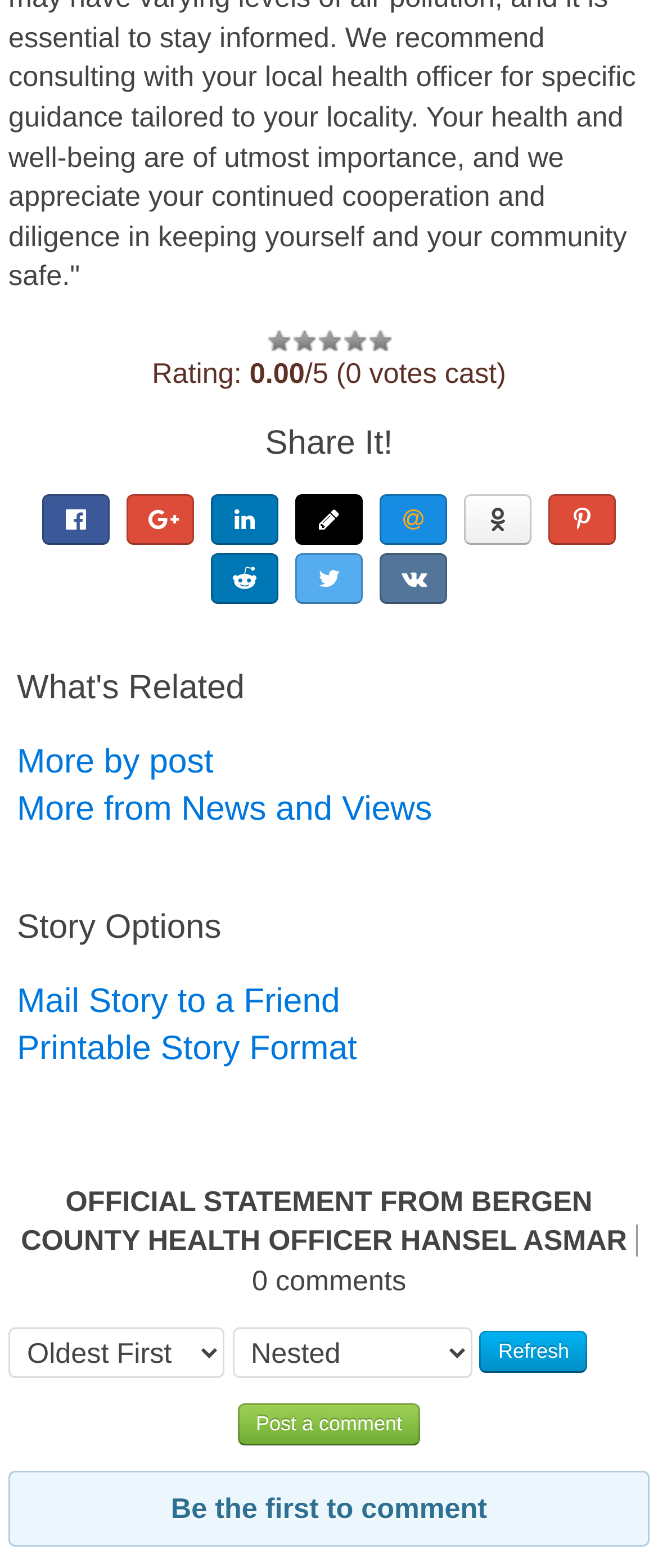Specify the bounding box coordinates of the area that needs to be clicked to achieve the following instruction: "Refresh the page".

[0.729, 0.849, 0.893, 0.876]